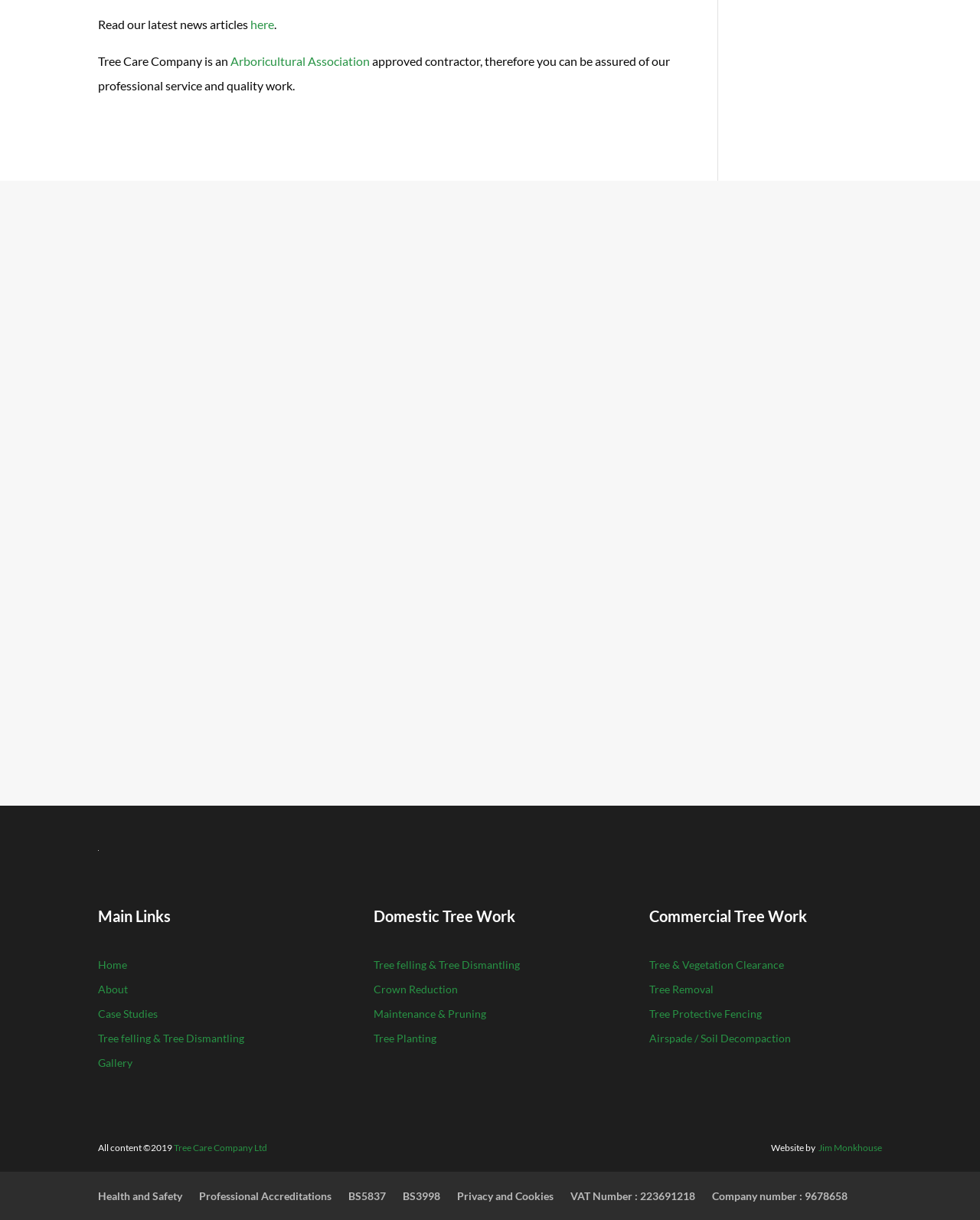Find the bounding box coordinates for the area that should be clicked to accomplish the instruction: "Call us".

[0.137, 0.512, 0.478, 0.533]